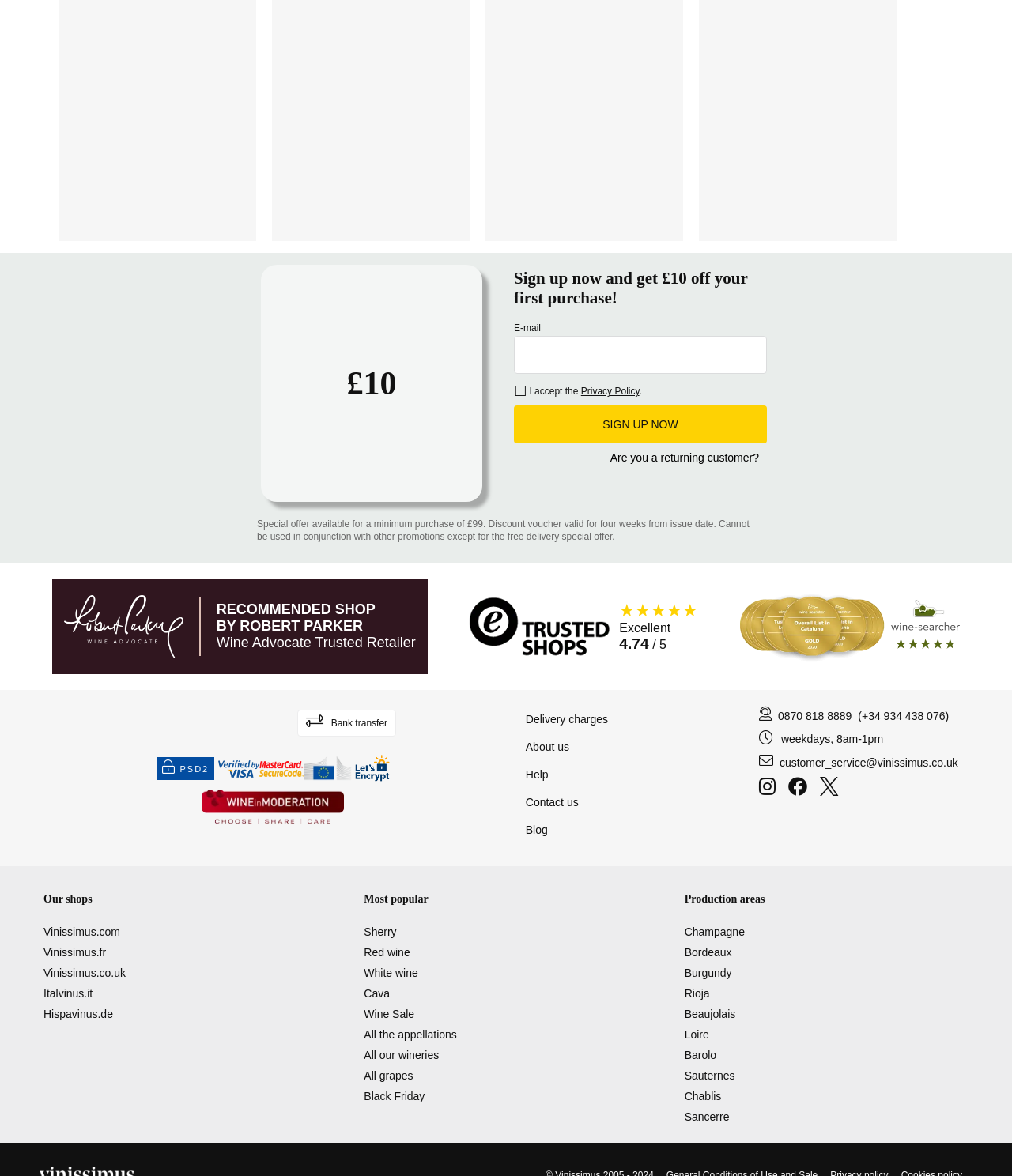Identify the bounding box coordinates of the region that needs to be clicked to carry out this instruction: "Sign up now". Provide these coordinates as four float numbers ranging from 0 to 1, i.e., [left, top, right, bottom].

[0.508, 0.345, 0.758, 0.377]